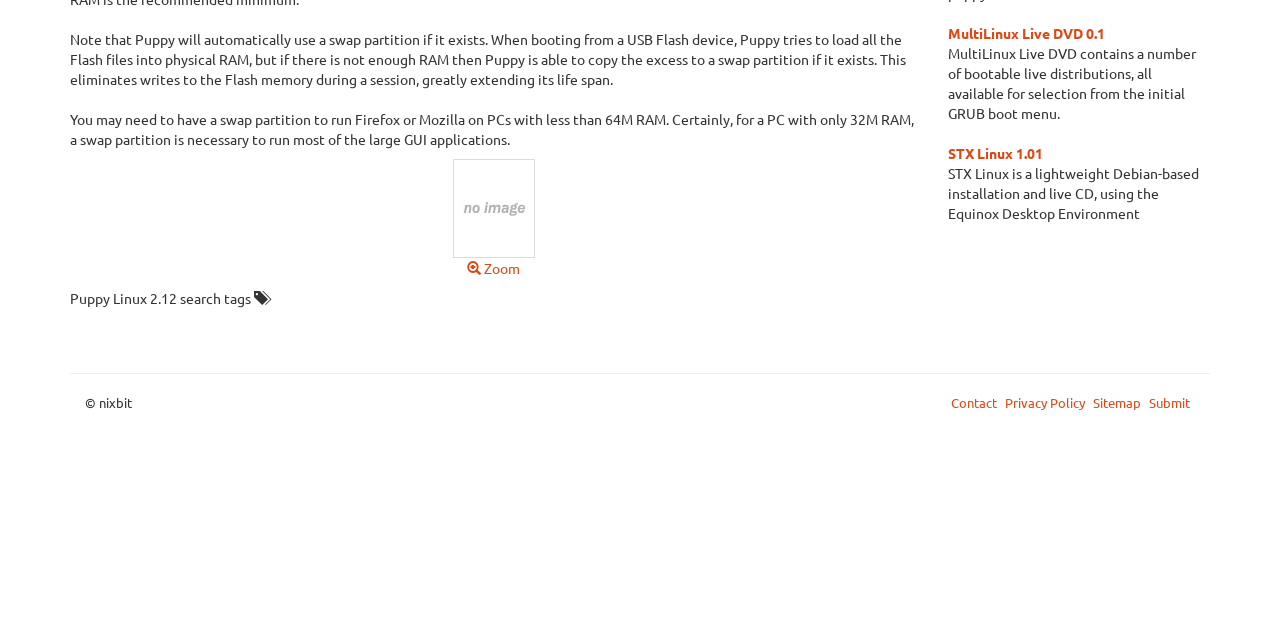Bounding box coordinates are specified in the format (top-left x, top-left y, bottom-right x, bottom-right y). All values are floating point numbers bounded between 0 and 1. Please provide the bounding box coordinate of the region this sentence describes: STX Linux 1.01

[0.74, 0.226, 0.814, 0.254]